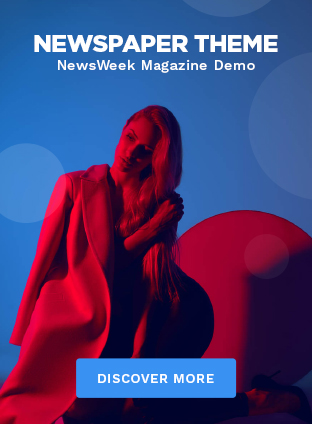Provide a single word or phrase answer to the question: 
What is the text on the call-to-action button?

DISCOVER MORE